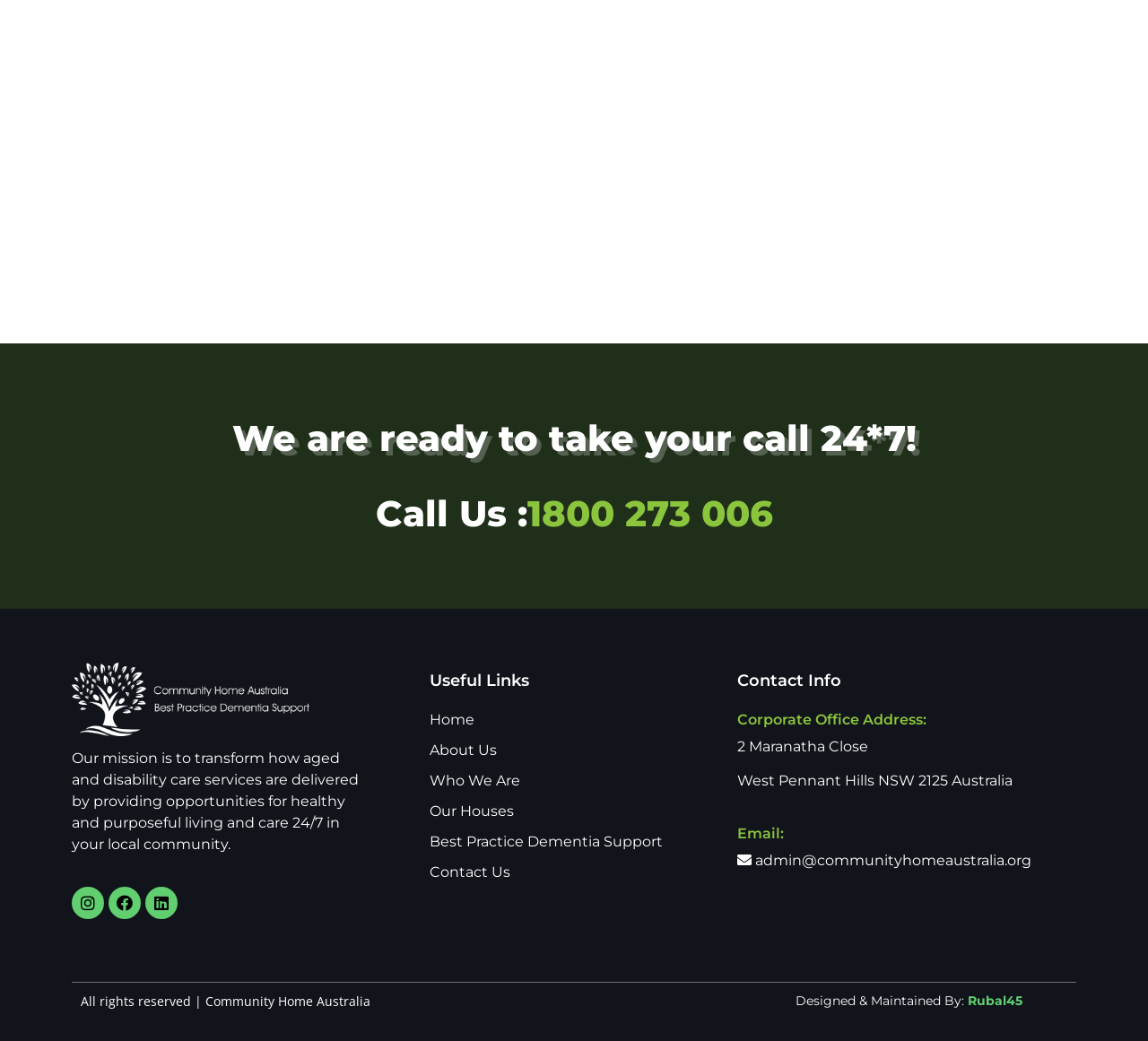Please find the bounding box coordinates of the element that must be clicked to perform the given instruction: "Visit the Instagram page". The coordinates should be four float numbers from 0 to 1, i.e., [left, top, right, bottom].

[0.062, 0.852, 0.091, 0.883]